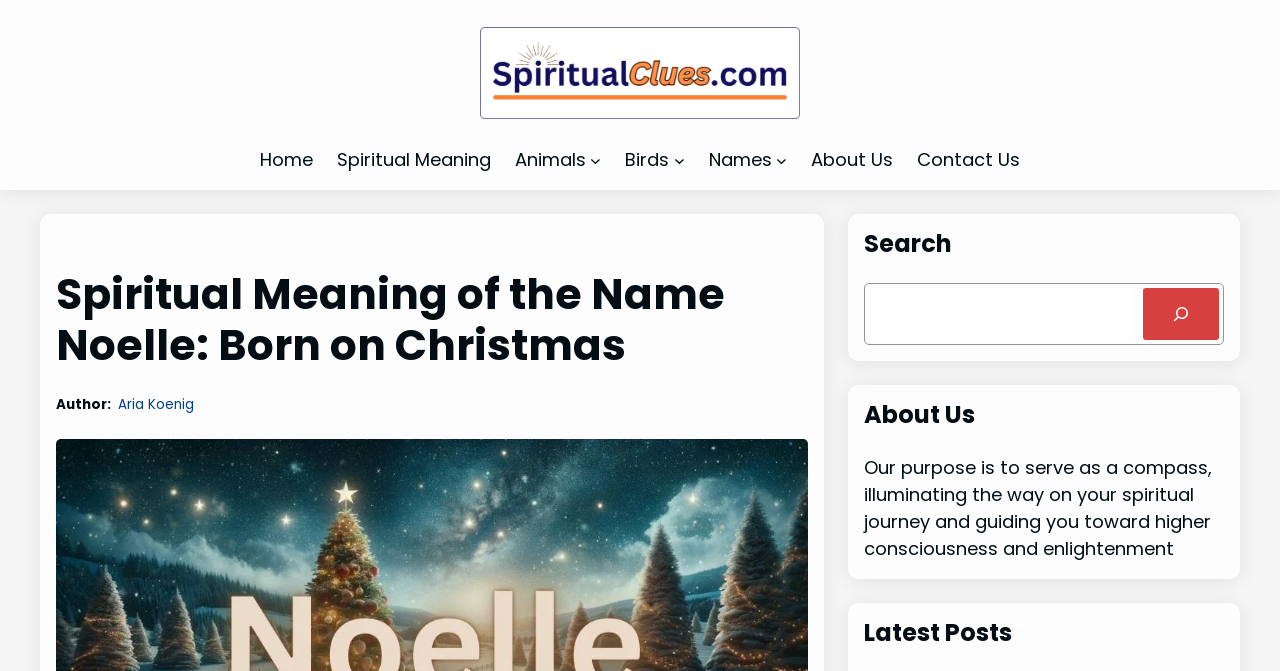Specify the bounding box coordinates of the area that needs to be clicked to achieve the following instruction: "Click the SpiritualClues.com Logo".

[0.375, 0.04, 0.625, 0.177]